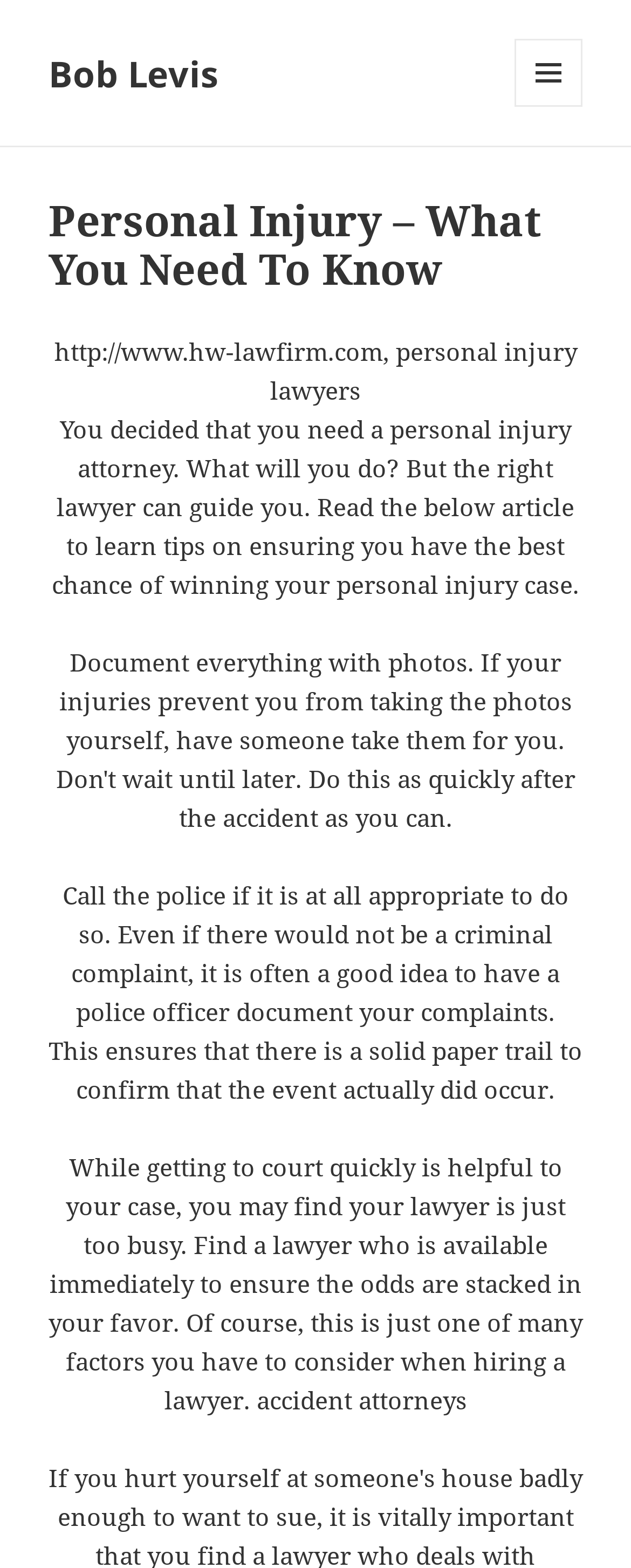What is the author's advice for getting to court quickly?
Using the image, provide a detailed and thorough answer to the question.

The article advises that while getting to court quickly is helpful to one's case, it is important to find a lawyer who is available immediately to ensure the odds are stacked in one's favor, implying that the author's advice is to find an available lawyer to facilitate a quick court process.